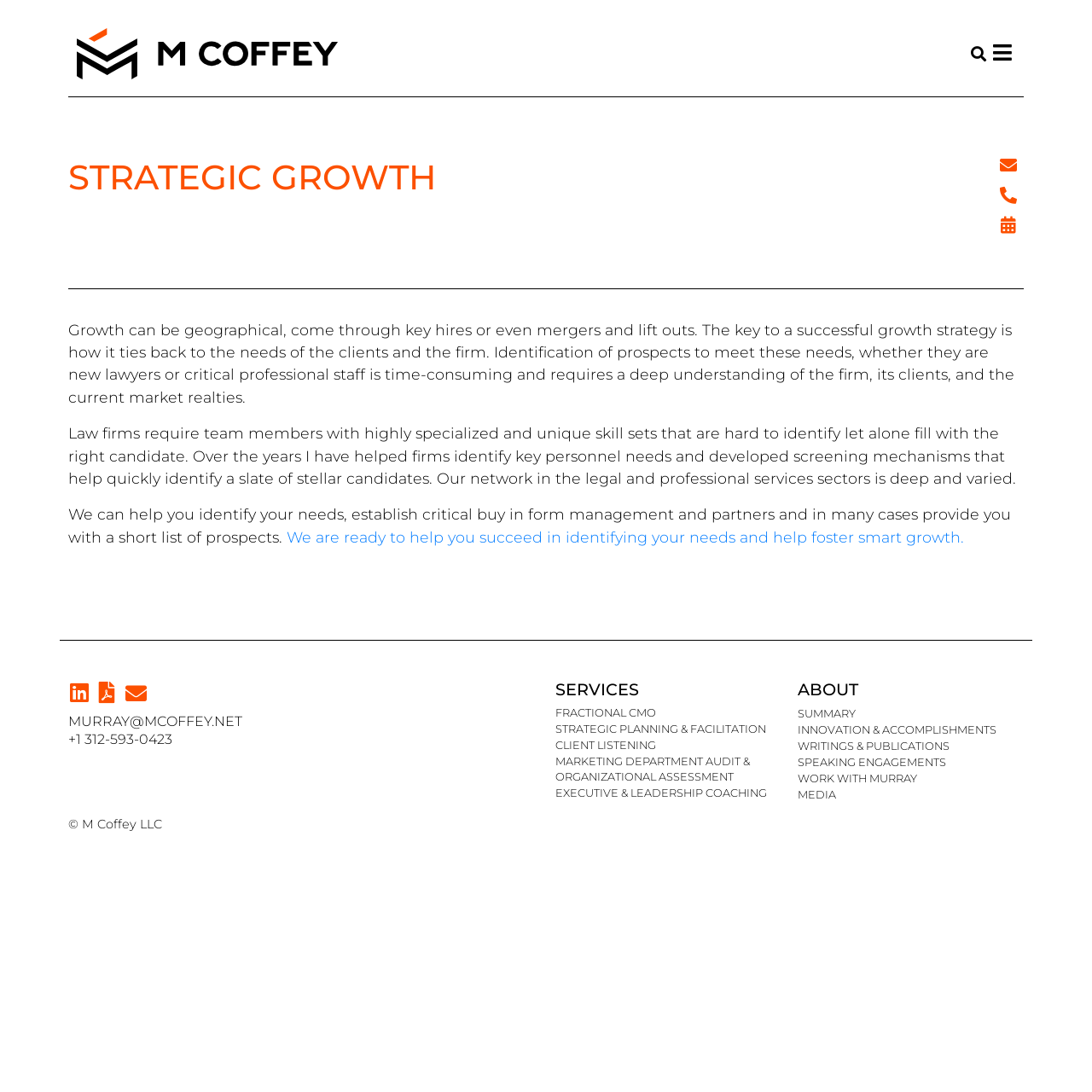Give a full account of the webpage's elements and their arrangement.

This webpage is about Strategic Growth, specifically M Coffey's services. At the top left, there is a logo of M Coffey, accompanied by a link to the homepage. On the top right, there is a search bar. 

Below the logo, there is a main section that takes up most of the page. It starts with a heading "STRATEGIC GROWTH" followed by three links with icons: Envelope, Phone-alt, and Calendar-alt. 

The main content is divided into three paragraphs. The first paragraph discusses how growth can be geographical, through key hires, or mergers and lift outs, and how it ties back to the needs of clients and the firm. The second paragraph explains how law firms require team members with highly specialized and unique skill sets, and how M Coffey can help identify key personnel needs and develop screening mechanisms. The third paragraph offers help in identifying needs, establishing critical buy-in from management and partners, and providing a short list of prospects.

Below the main content, there is a call-to-action link "We are ready to help you succeed in identifying your needs and help foster smart growth." 

At the bottom of the page, there are several sections. On the left, there are links to social media platforms, including Linkedin and a PDF file. There is also a button labeled "hidden". On the right, there are links to contact information, including an email address and a phone number. 

Below the contact information, there are two main sections: "SERVICES" and "ABOUT". The "SERVICES" section has five links: "FRACTIONAL CMO", "STRATEGIC PLANNING & FACILITATION", "CLIENT LISTENING", "MARKETING DEPARTMENT AUDIT & ORGANIZATIONAL ASSESSMENT", and "EXECUTIVE & LEADERSHIP COACHING". The "ABOUT" section has six links: "SUMMARY", "INNOVATION & ACCOMPLISHMENTS", "WRITINGS & PUBLICATIONS", "SPEAKING ENGAGEMENTS", "WORK WITH MURRAY", and "MEDIA". 

At the very bottom of the page, there is a copyright notice "© M Coffey LLC".